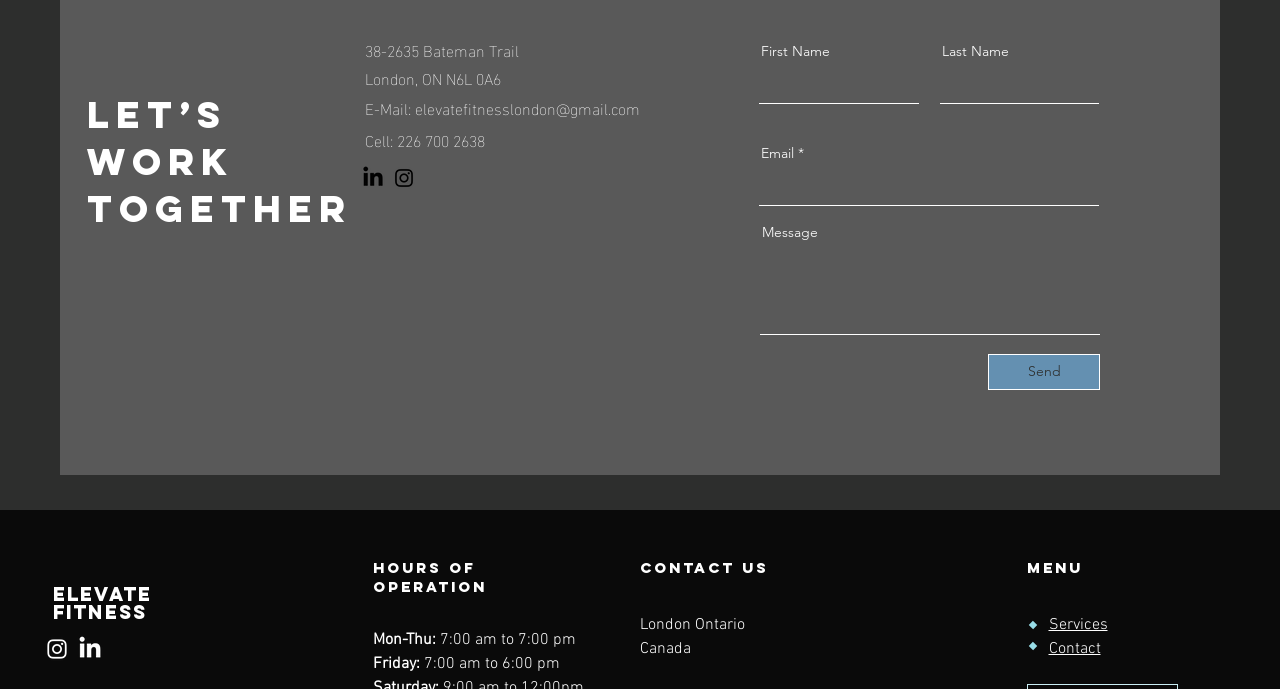Identify the bounding box coordinates of the element to click to follow this instruction: 'Enter your email address'. Ensure the coordinates are four float values between 0 and 1, provided as [left, top, right, bottom].

[0.593, 0.245, 0.859, 0.298]